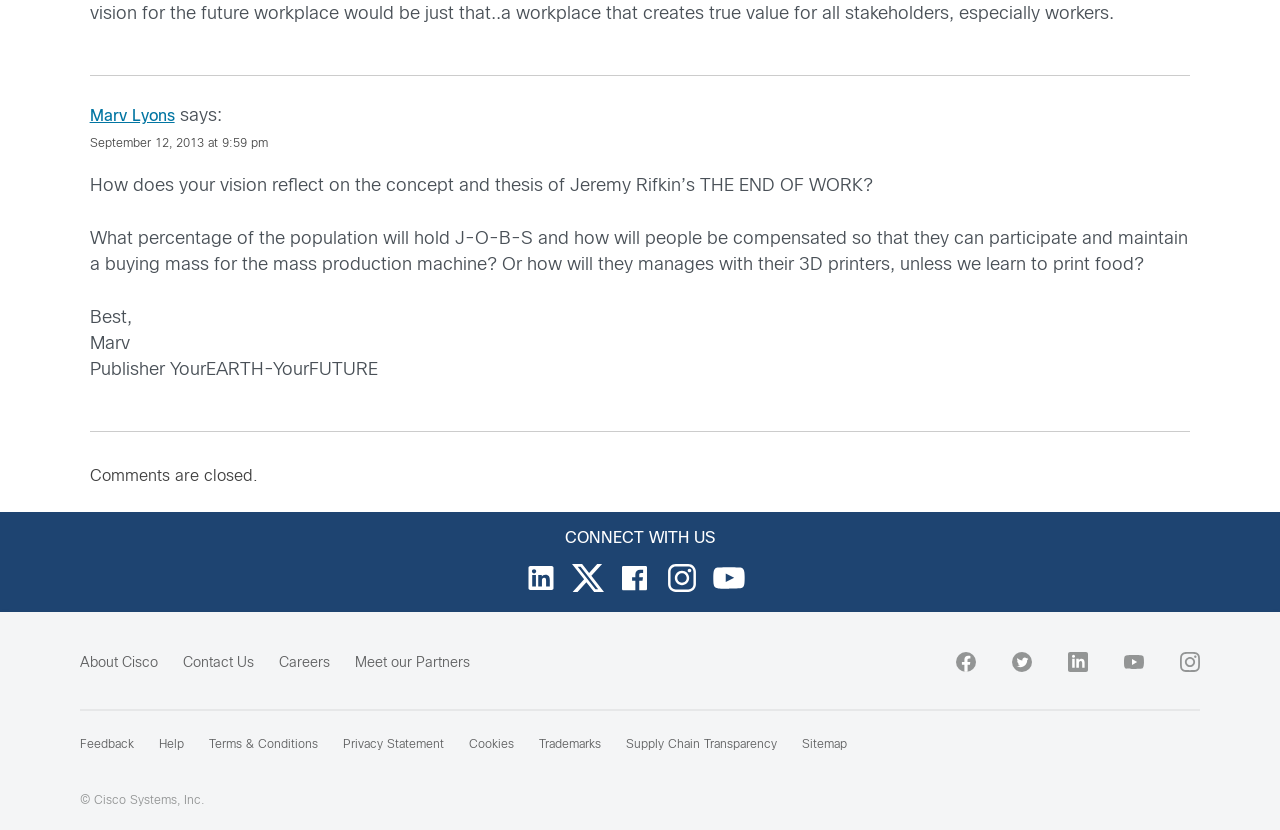What is the copyright information?
Answer the question in as much detail as possible.

The copyright information is Cisco Systems, Inc., which is mentioned in the text '© Cisco Systems, Inc.' at the bottom of the webpage.